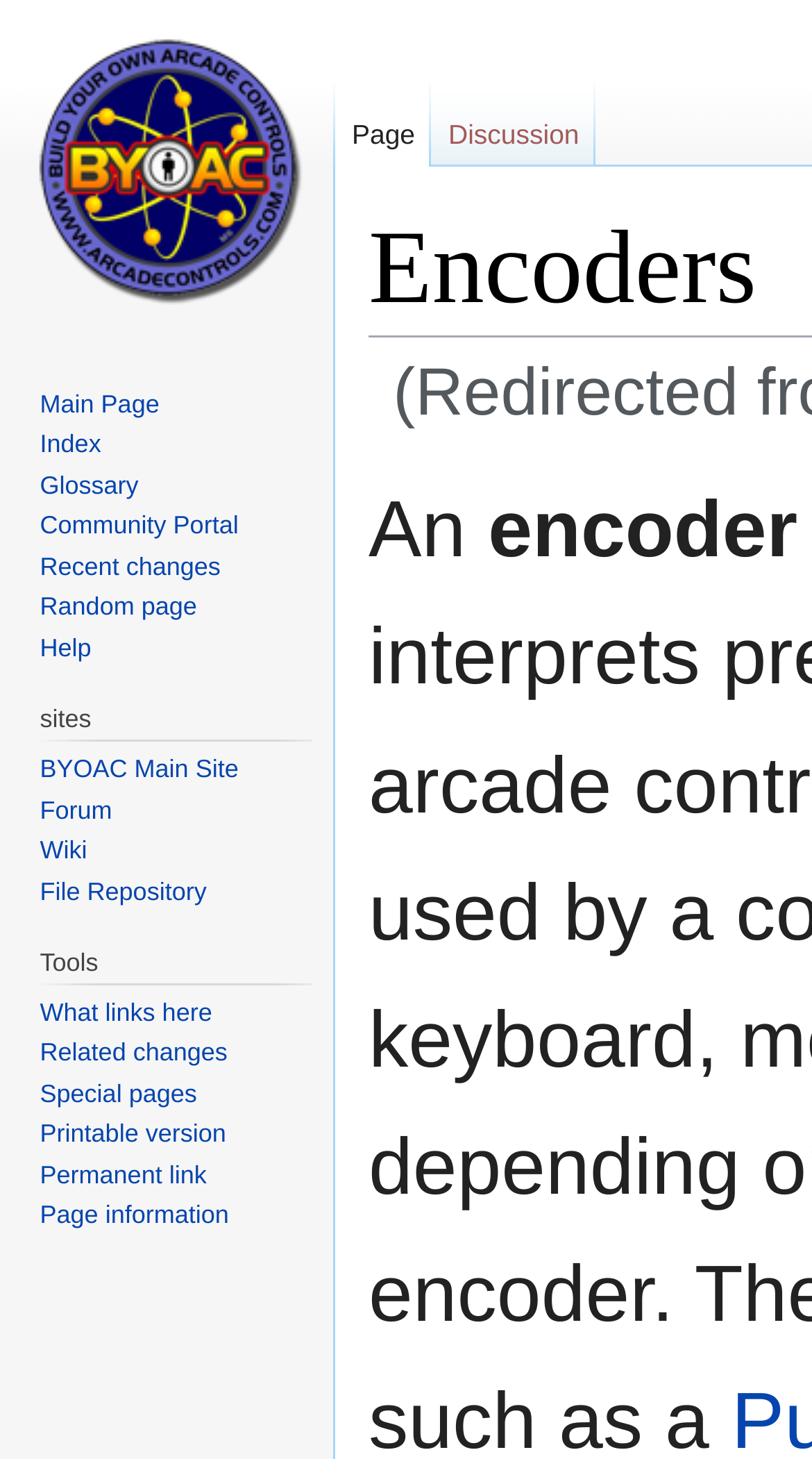Please answer the following question using a single word or phrase: 
How many links are there in the 'Navigation' section?

7